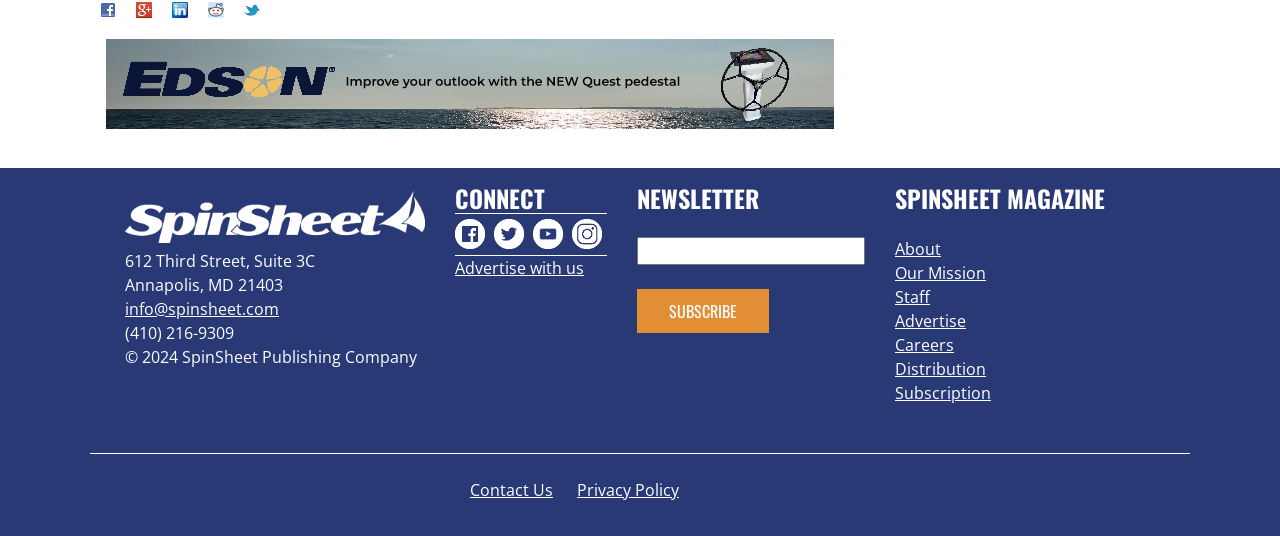Locate the bounding box coordinates of the element that needs to be clicked to carry out the instruction: "Check the Twitter logo". The coordinates should be given as four float numbers ranging from 0 to 1, i.e., [left, top, right, bottom].

[0.191, 0.002, 0.203, 0.043]